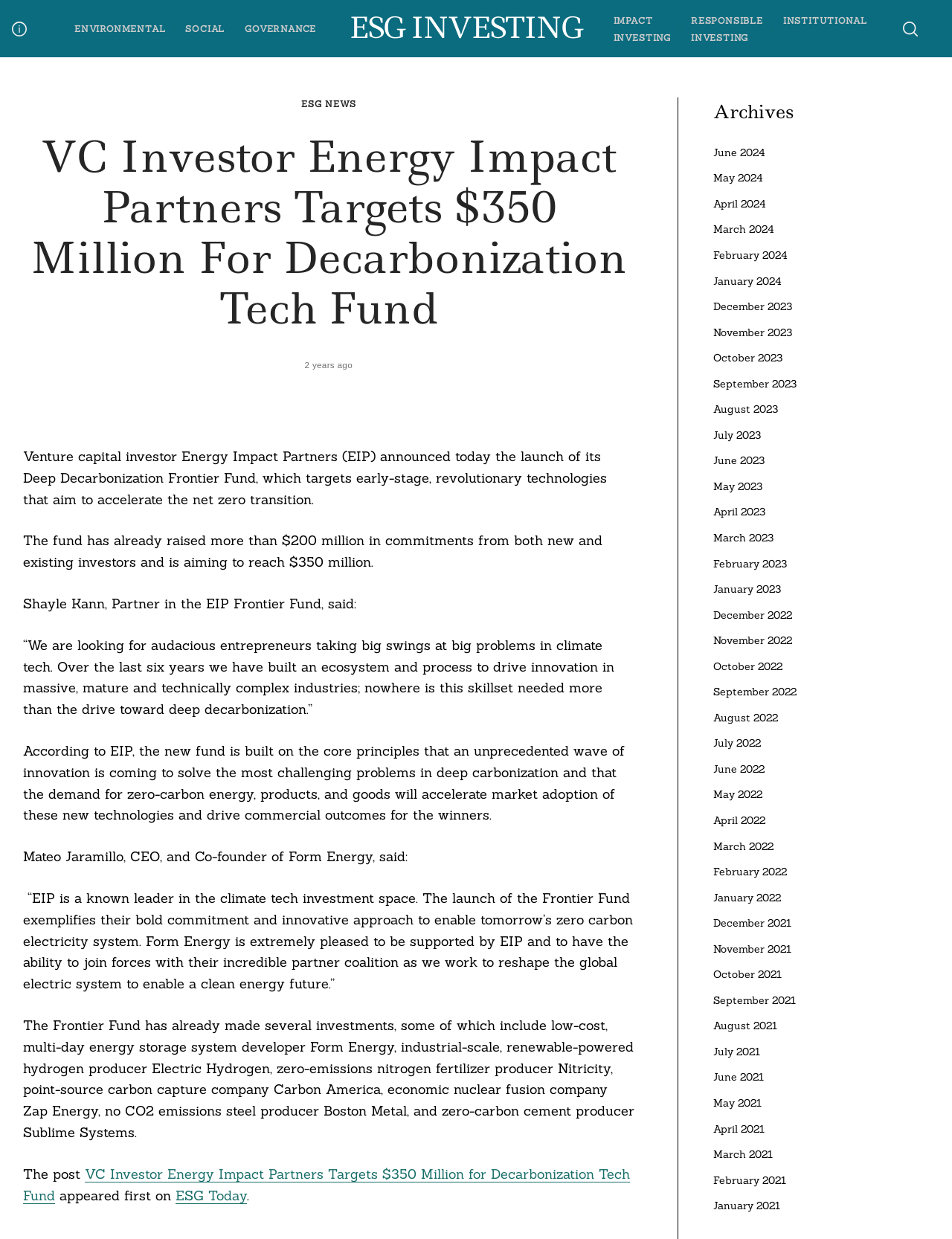Analyze and describe the webpage in a detailed narrative.

This webpage is about Venture Capital investor Energy Impact Partners (EIP) launching its Deep Decarbonization Frontier Fund, targeting early-stage revolutionary technologies to accelerate the net zero transition. The fund has already raised over $200 million in commitments from new and existing investors, aiming to reach $350 million.

At the top of the page, there is a navigation menu with two sections: "Secondary Menu" and "Main Menu". The "Secondary Menu" has two links: "Media Contact" and "Glossary Terms". The "Main Menu" has seven links: "ENVIRONMENTAL", "SOCIAL", "GOVERNANCE", "ESG INVESTING", "IMPACT INVESTING", "RESPONSIBLE INVESTING", and "INSTITUTIONAL".

Below the navigation menu, there is a header section with a link to "ESG NEWS" and a heading that reads "VC Investor Energy Impact Partners Targets $350 Million For Decarbonization Tech Fund". Next to the heading, there is a timestamp indicating that the article was posted "2 years ago".

The main content of the page is divided into several paragraphs, describing the launch of the Deep Decarbonization Frontier Fund, its goals, and its investments. There are quotes from Shayle Kann, Partner in the EIP Frontier Fund, and Mateo Jaramillo, CEO, and Co-founder of Form Energy.

On the right side of the page, there is a section with links to archives, organized by month and year, from June 2024 to January 2021.

At the bottom of the page, there is a search bar with a placeholder text "Search For:", and a link to "Back to top".